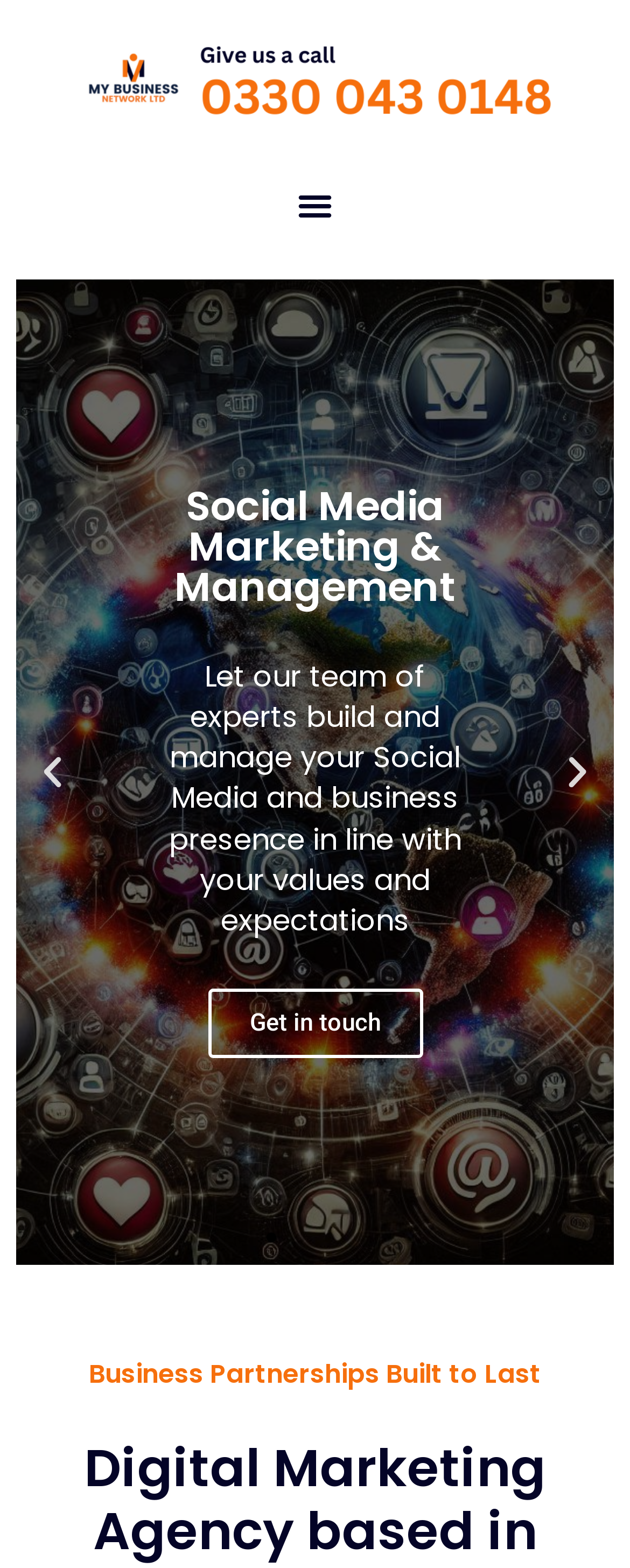Respond with a single word or phrase for the following question: 
How many slides are there?

8